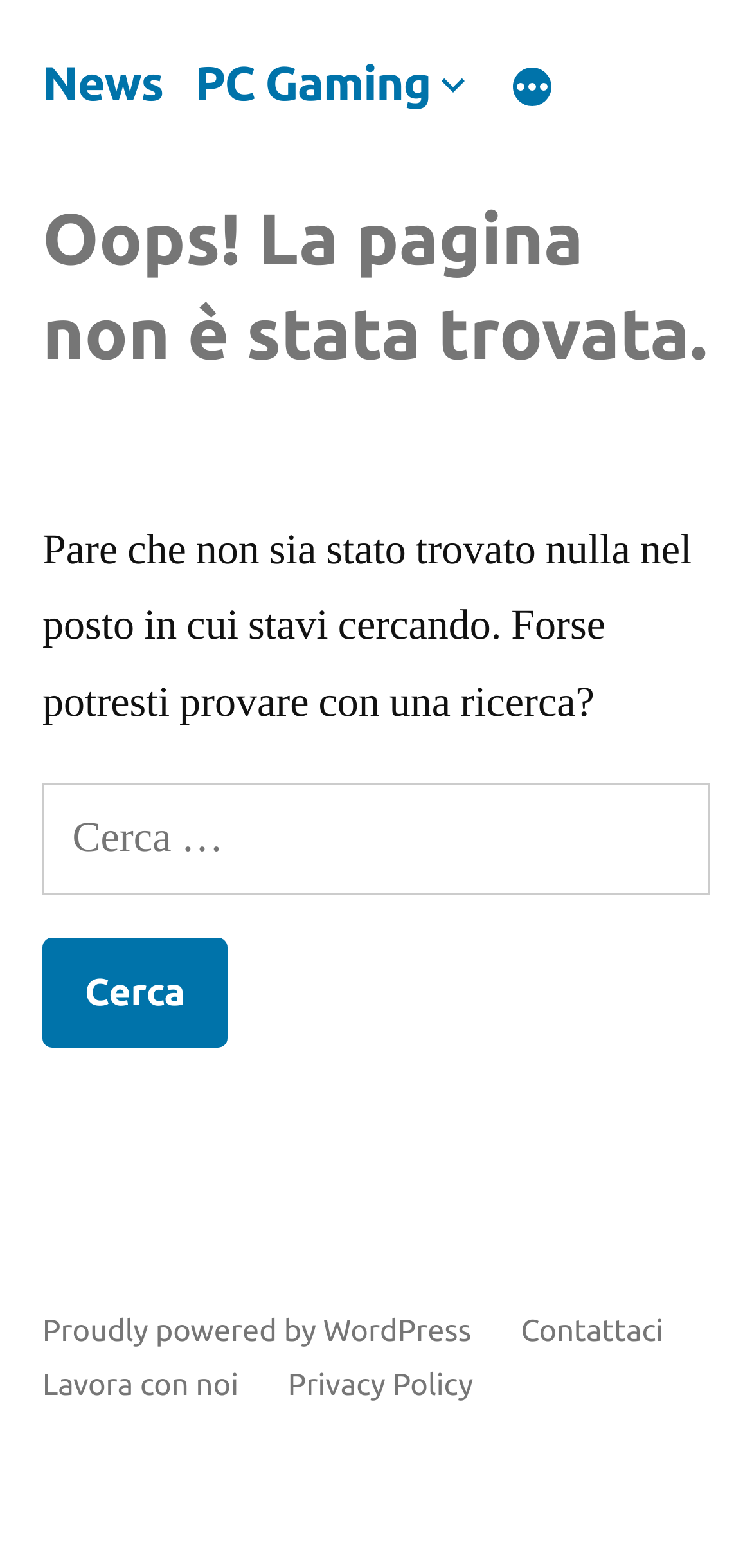What is the current page status?
Offer a detailed and exhaustive answer to the question.

The current page status is 'Not found' because the header of the page says 'Oops! La pagina non è stata trovata.' which means the page was not found.